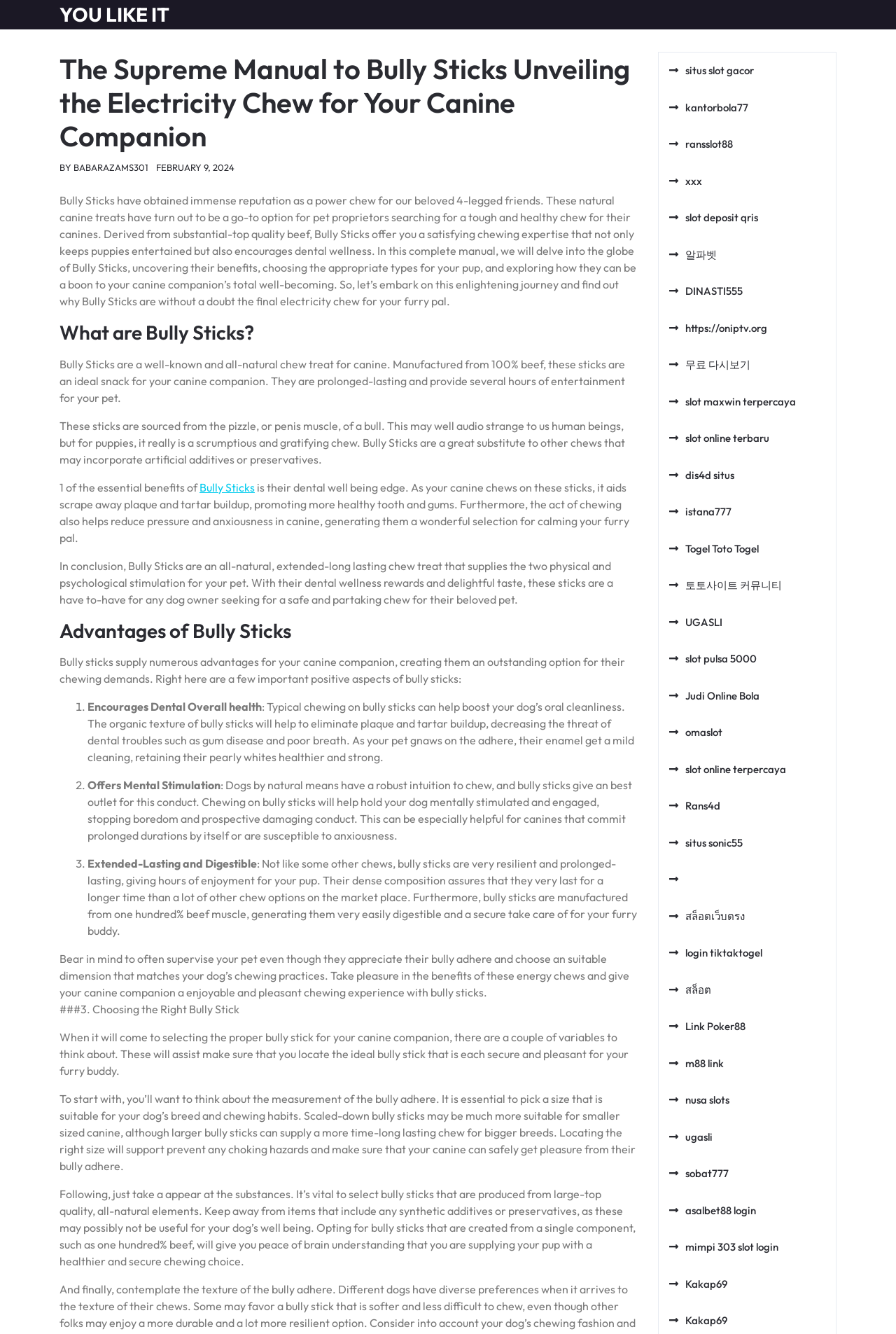How do Bully Sticks promote dental health?
Give a thorough and detailed response to the question.

As mentioned in the section 'Advantages of Bully Sticks', chewing on Bully Sticks helps to scrape away plaque and tartar buildup, reducing the risk of dental problems such as gum disease and bad breath.